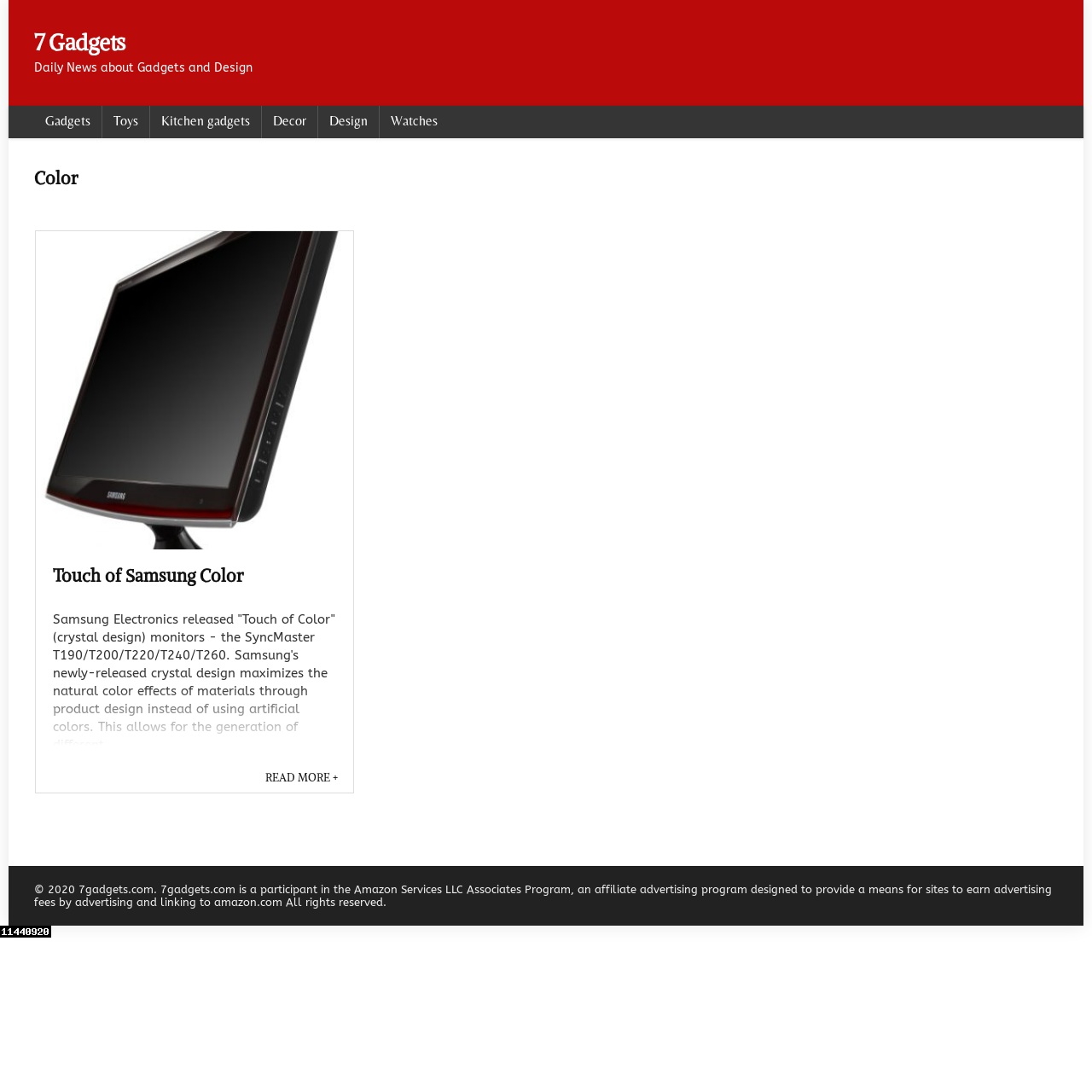Identify the coordinates of the bounding box for the element that must be clicked to accomplish the instruction: "Read more about Touch of Samsung Color".

[0.229, 0.698, 0.324, 0.726]